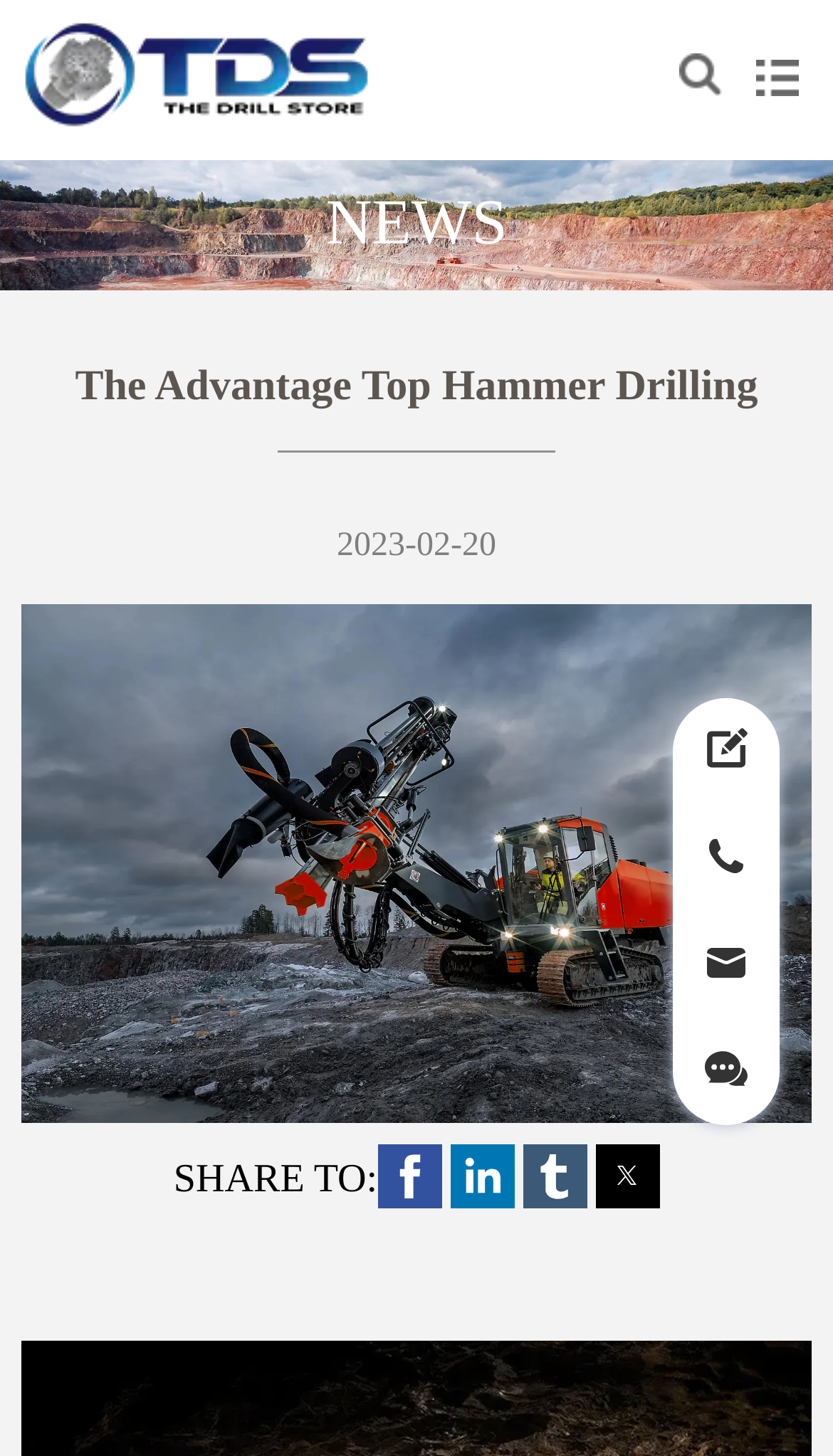Respond with a single word or phrase to the following question:
How many share options are available?

4